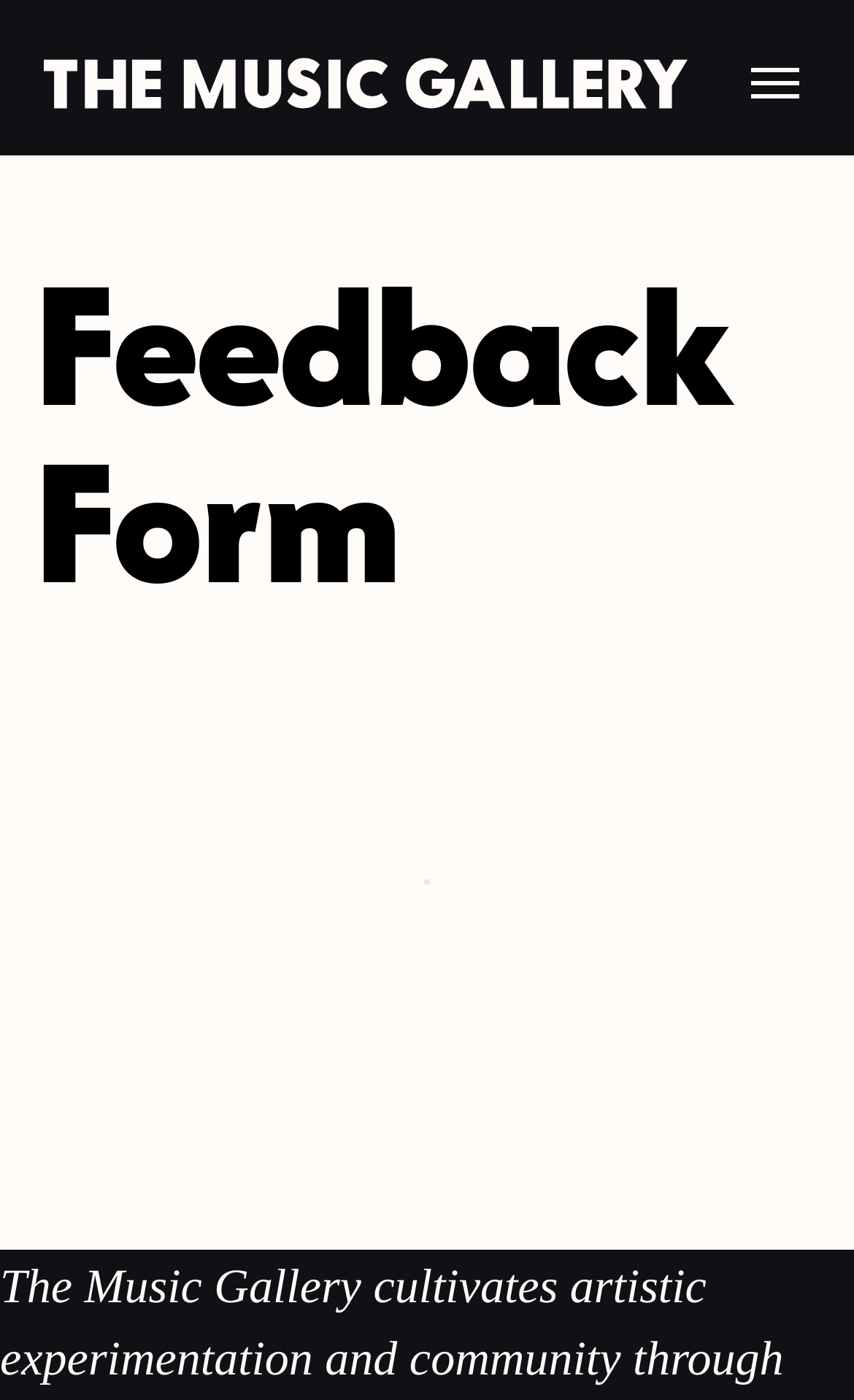How many main sections are there in the webpage?
Please provide a single word or phrase based on the screenshot.

2